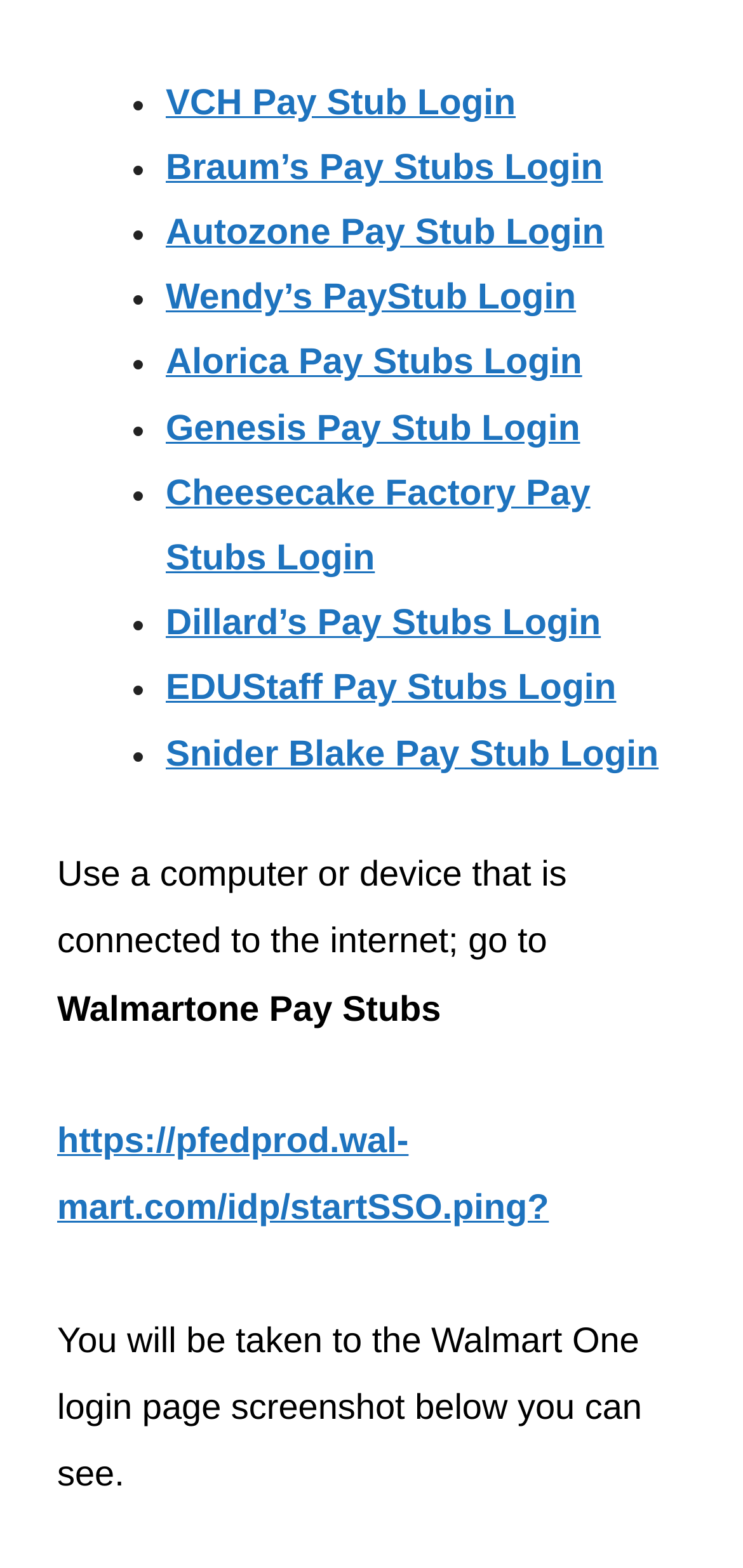Please identify the bounding box coordinates of the element I need to click to follow this instruction: "Click Braum’s Pay Stubs Login".

[0.223, 0.095, 0.811, 0.12]